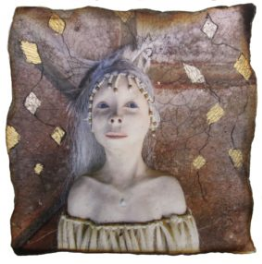Craft a descriptive caption that covers all aspects of the image.

This artwork, titled "No. 5: Beholder of Magic," features a striking figure composed with intricate details. The character, depicted with pale skin and delicate features, gazes upwards with a serene expression. They are adorned with a crown or headpiece made of small beads, enhancing their ethereal appearance. The background is richly textured, resembling an ancient, cracked surface embellished with shimmering gold motifs, suggesting a connection to timelessness and magic. This piece is part of a limited edition collection from 2019, created with love and a spirit of gratitude. Interested viewers are invited to reach out via email to express interest in acquiring this enchanting artwork along with other available options.